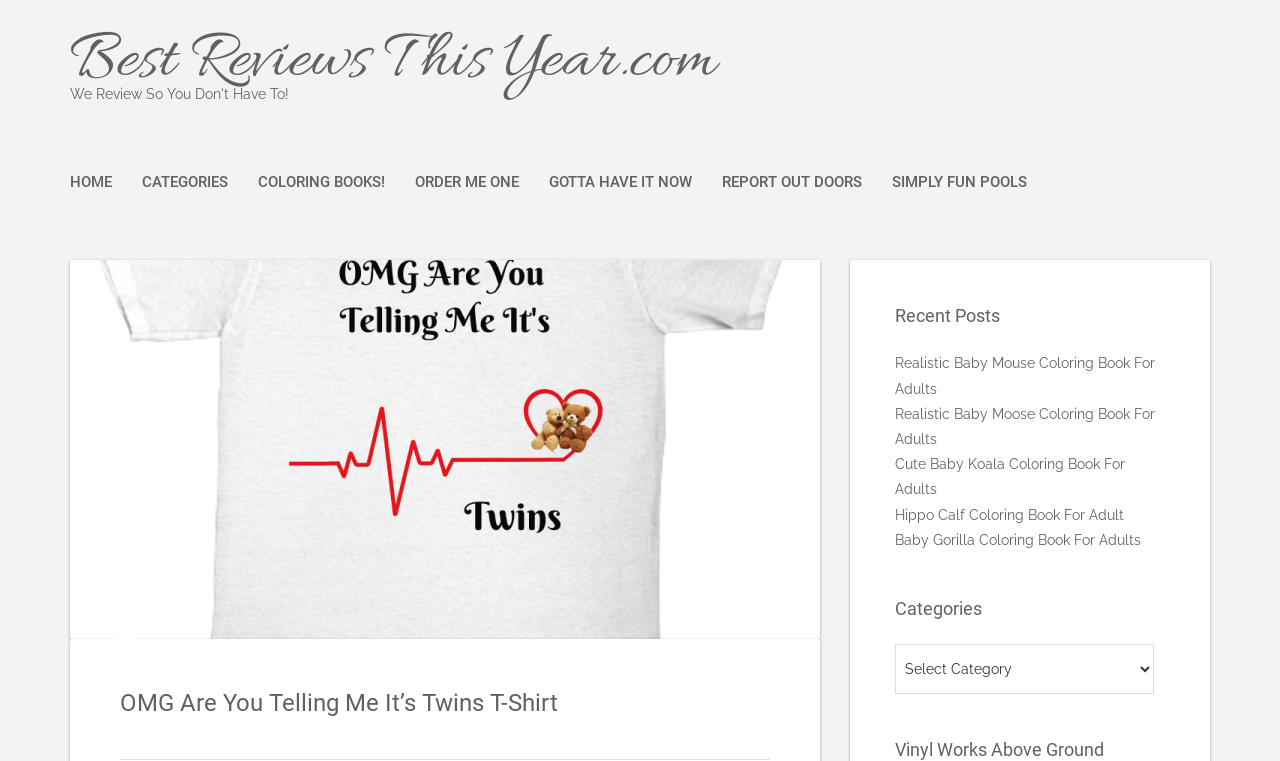Identify the coordinates of the bounding box for the element that must be clicked to accomplish the instruction: "view recent posts".

[0.699, 0.401, 0.91, 0.429]